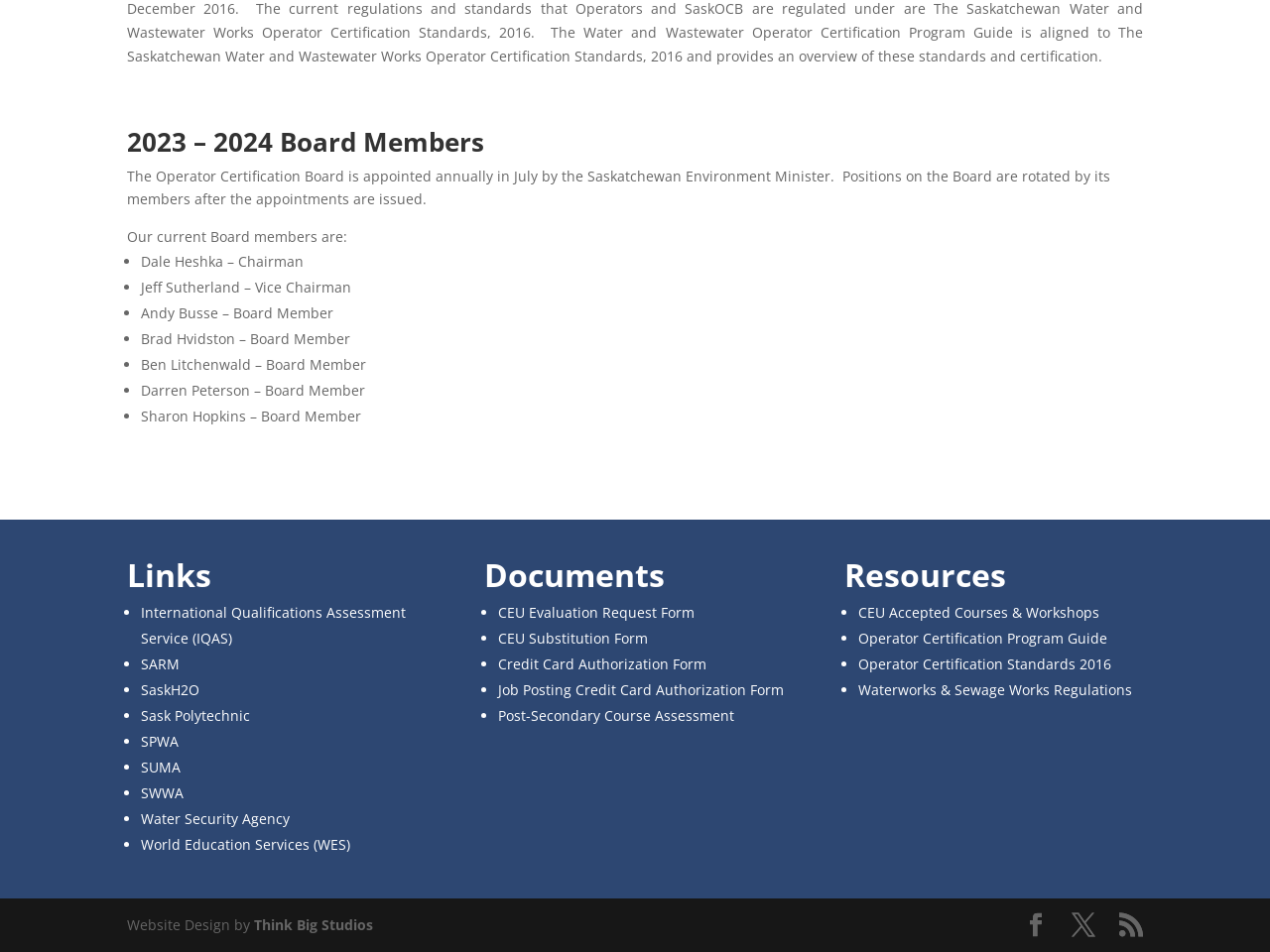Using the description: "EC PULSE", determine the UI element's bounding box coordinates. Ensure the coordinates are in the format of four float numbers between 0 and 1, i.e., [left, top, right, bottom].

None